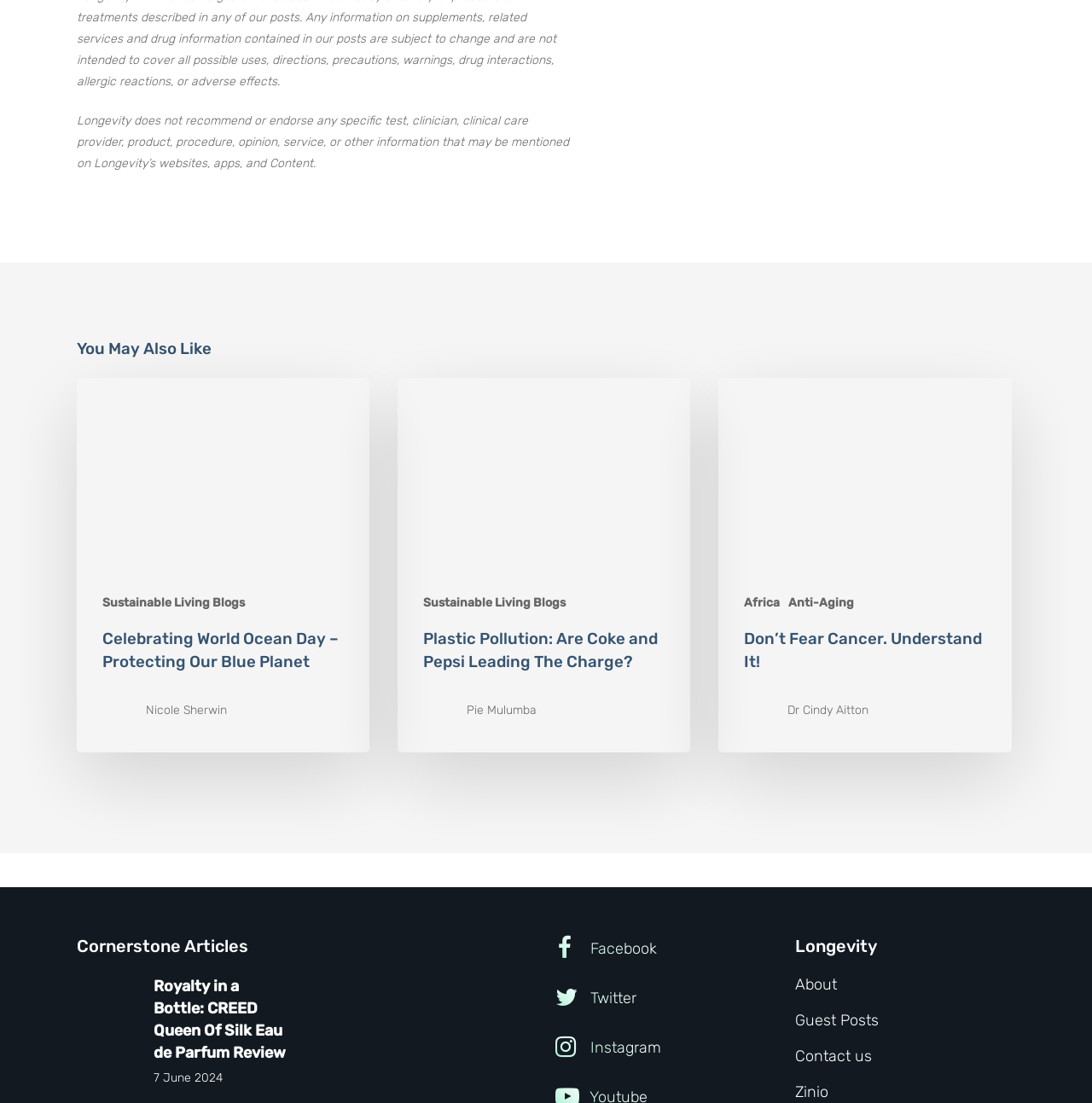Could you indicate the bounding box coordinates of the region to click in order to complete this instruction: "Explore 'Longevity'".

[0.728, 0.847, 0.93, 0.868]